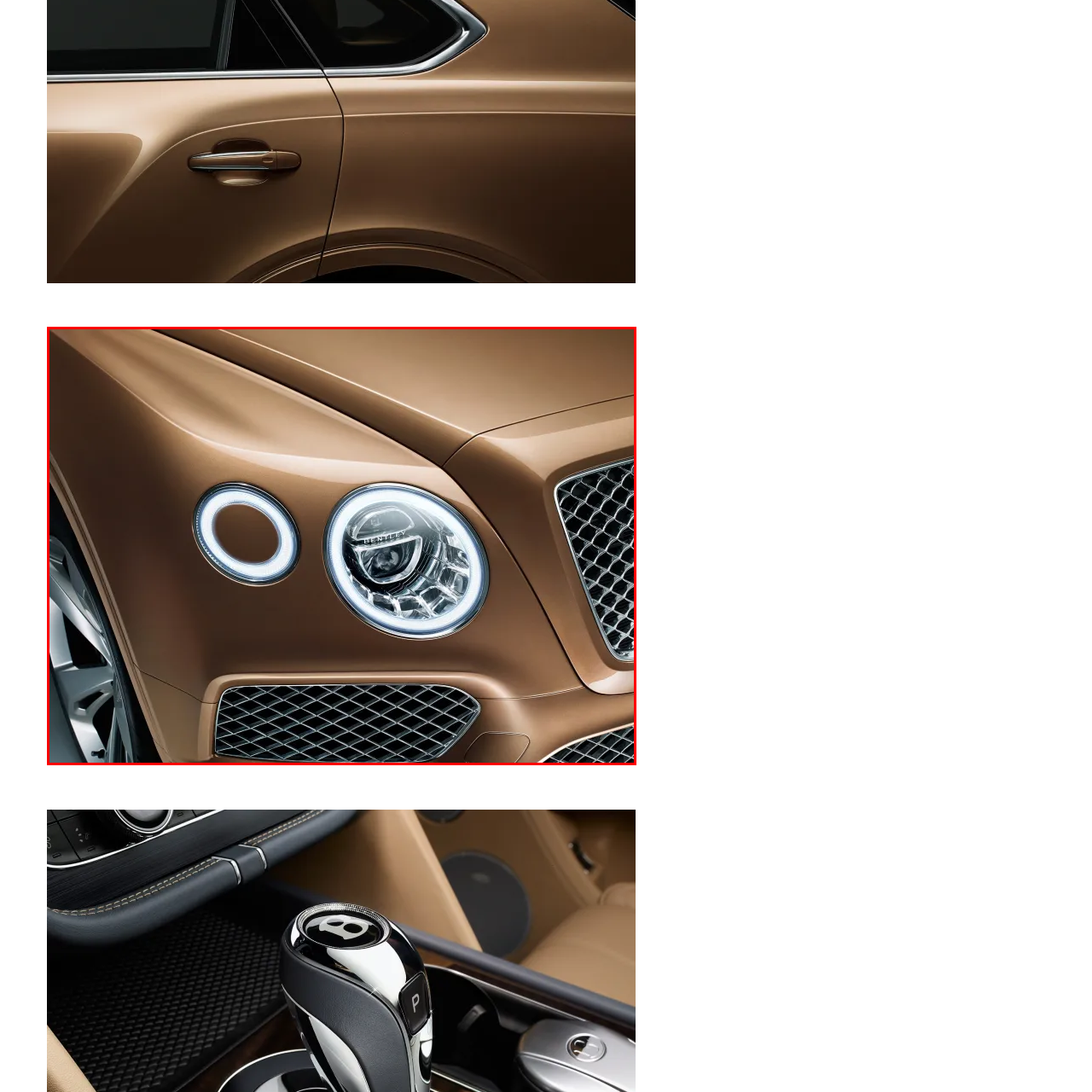Generate a detailed explanation of the image that is highlighted by the red box.

The image showcases the luxurious front exterior of a Bentley Bentayga, a symbol of elegance and sophistication in automotive design. The focus is on the beautifully crafted headlights, highlighted by their intricate detailing and the signature circular LED daytime running lights that accentuate the vehicle's modern aesthetics. The bold, sweeping lines of the bronzed body paint reflect light, creating a warm, opulent appearance. Below the headlights, the grille features a distinct mesh pattern, asserting the car's status as a high-end luxury SUV. This close-up view not only captures the exquisite craftsmanship but also conveys the Bentley brand's commitment to both performance and luxury.